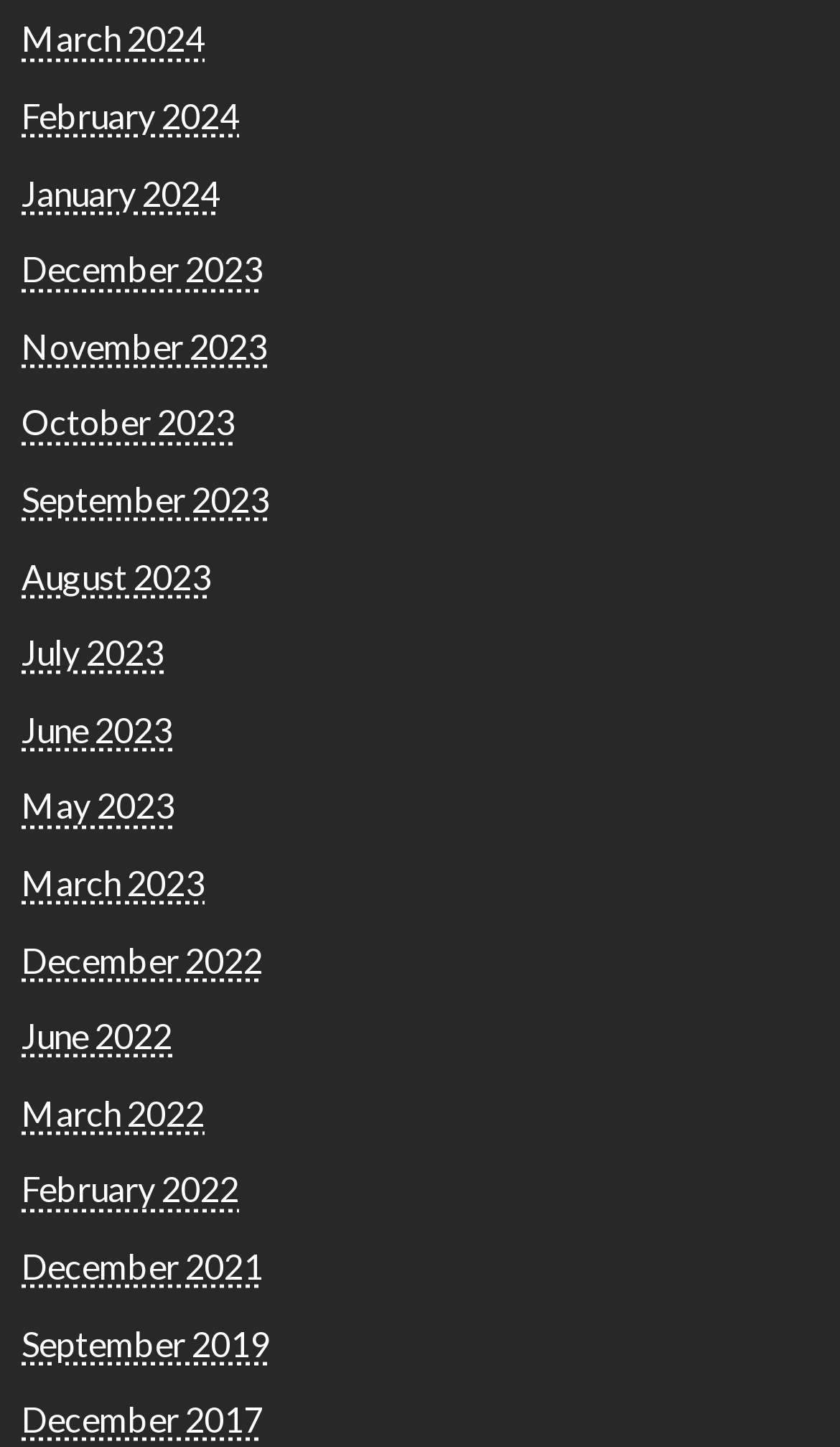What is the earliest month listed?
Please provide an in-depth and detailed response to the question.

I looked at the list of links and found the earliest month listed, which is December 2017, at the bottom of the list.